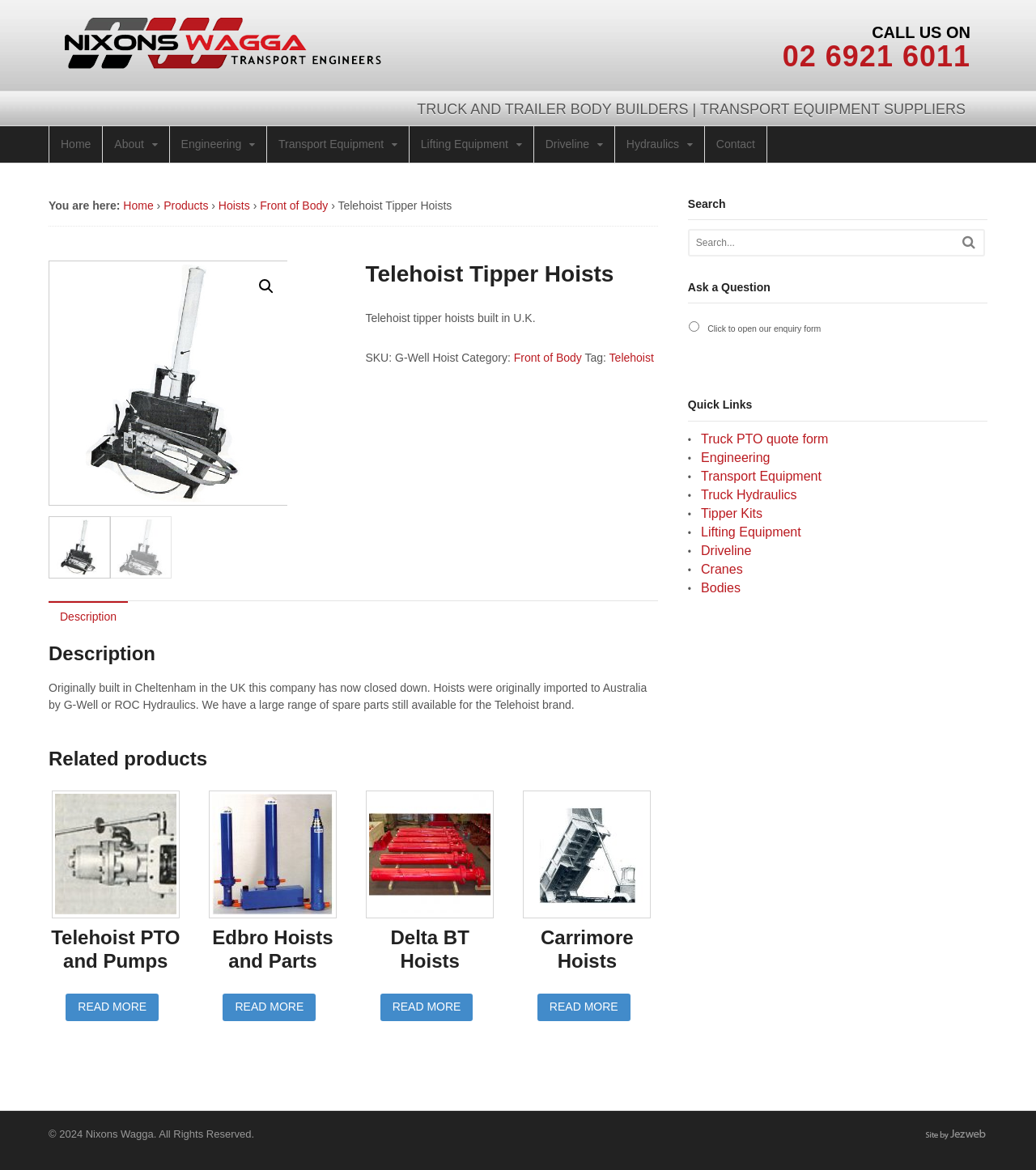Please identify the bounding box coordinates of the element I need to click to follow this instruction: "Search for something".

[0.666, 0.197, 0.919, 0.218]